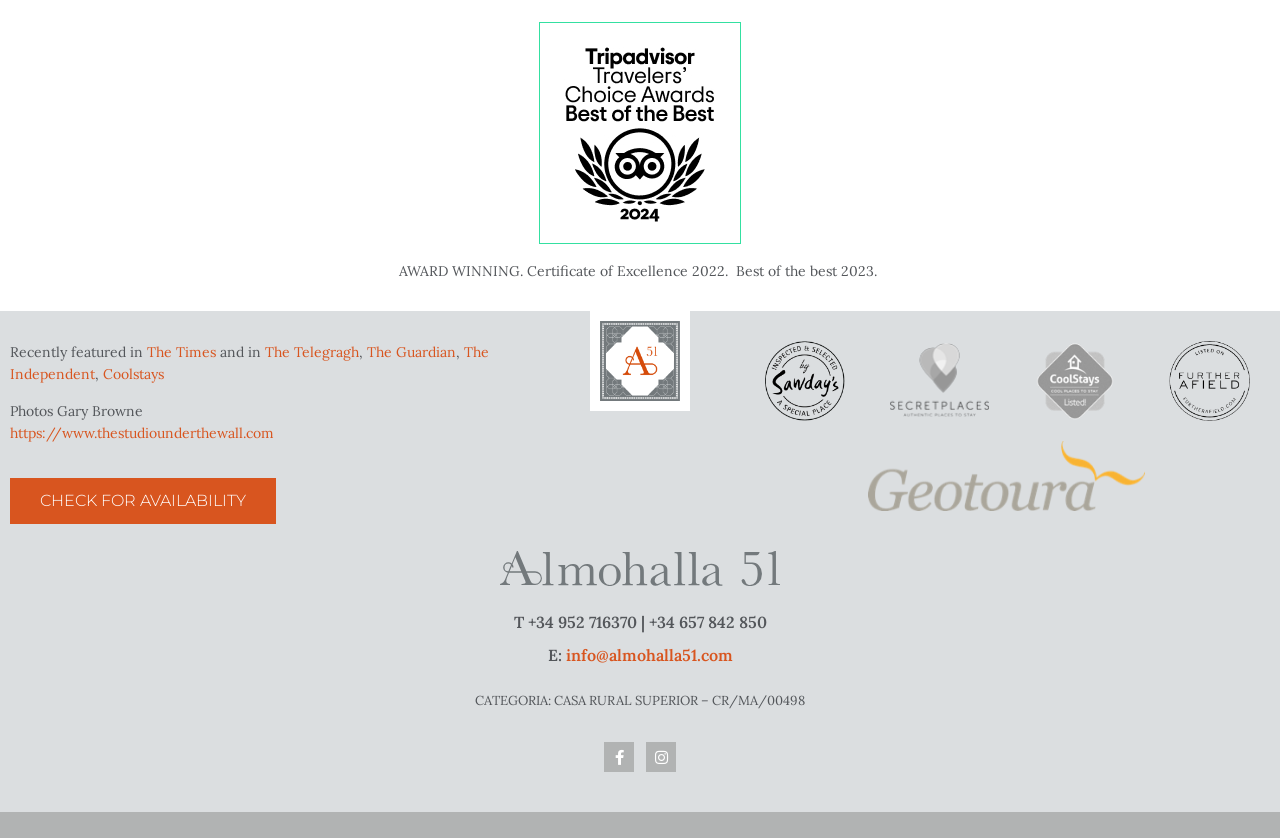Pinpoint the bounding box coordinates of the clickable element to carry out the following instruction: "Select mortgage term."

None